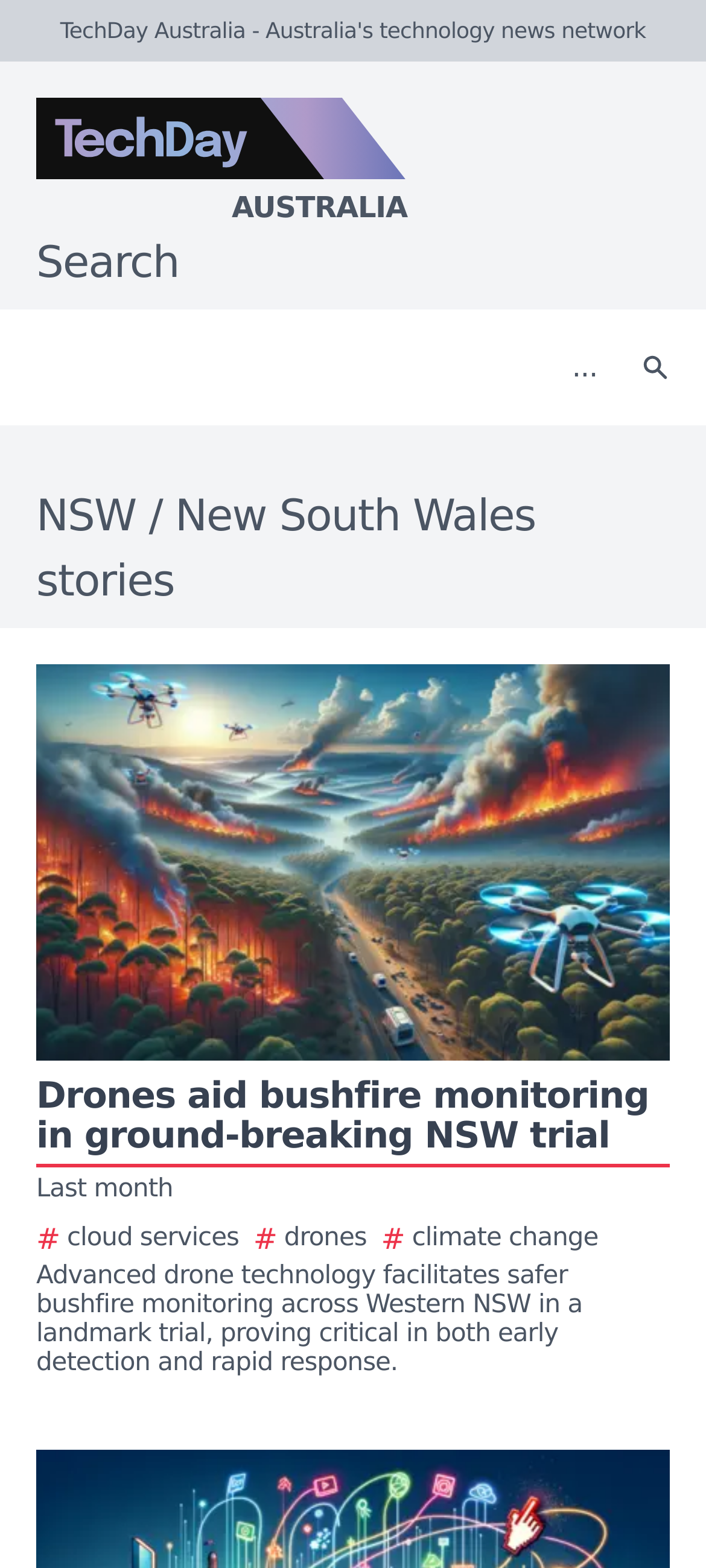What is the purpose of the button next to the search field?
Using the screenshot, give a one-word or short phrase answer.

To search